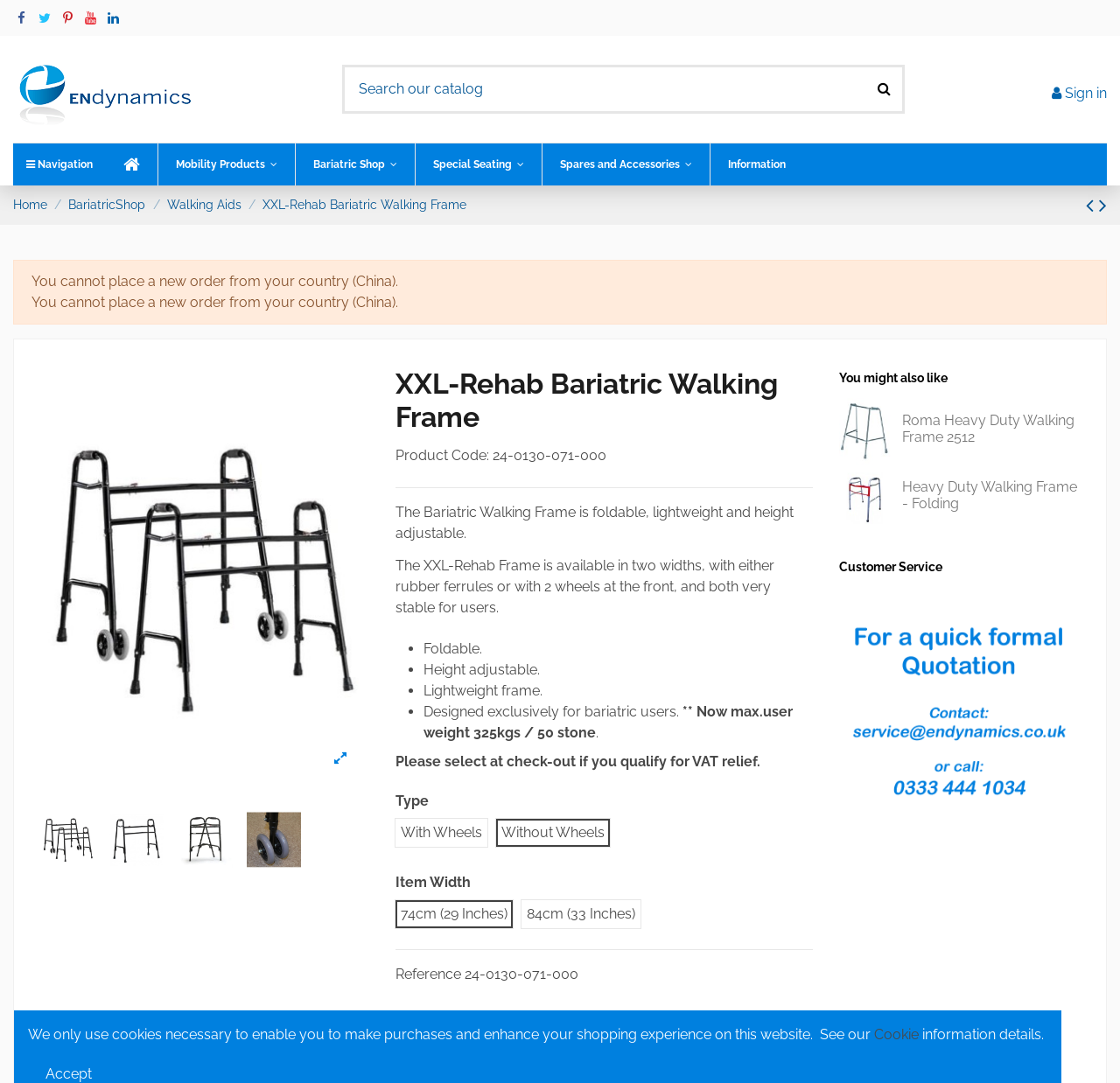Utilize the information from the image to answer the question in detail:
What is the product name?

I found the product name by looking at the heading element with the text 'XXL-Rehab Bariatric Walking Frame' which is located at the top of the page, and also mentioned in the image alt text and other parts of the page.